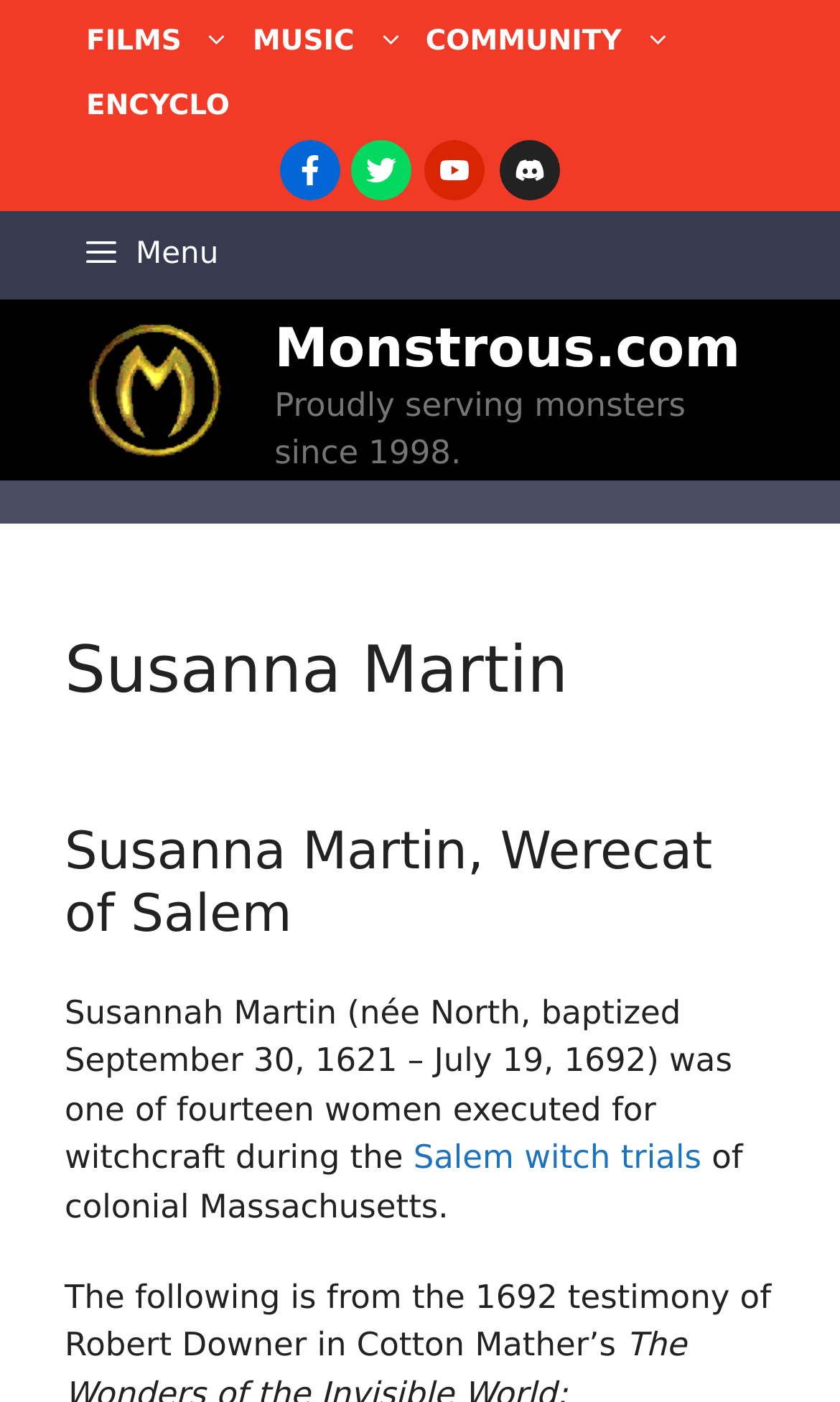Provide an in-depth description of the elements and layout of the webpage.

The webpage is about Susanna Martin, a historical figure known as the Werecat of Salem. At the top, there are four links: FILMS, MUSIC, COMMUNITY, and ENCYCLO, which are positioned horizontally across the page. Below these links, there are four more links, including Twitter, which are also arranged horizontally.

On the left side of the page, there is a navigation menu labeled "Primary" with a button labeled "Menu". Above this menu, there is a banner with the site's name, Monstrous.com, written in two places, with an image of the logo on the left side. The site's slogan, "Proudly serving monsters since 1998," is written below the logo.

The main content of the page is divided into sections. The first section has a heading that reads "Susanna Martin" and a subheading that reads "Susanna Martin, Werecat of Salem". Below this, there is a block of text that describes Susanna Martin's life, including her birth and death dates, and her execution for witchcraft during the Salem witch trials. The text also includes a link to the Salem witch trials. The final section of the text appears to be a quote from Robert Downer's 1692 testimony in Cotton Mather's book.